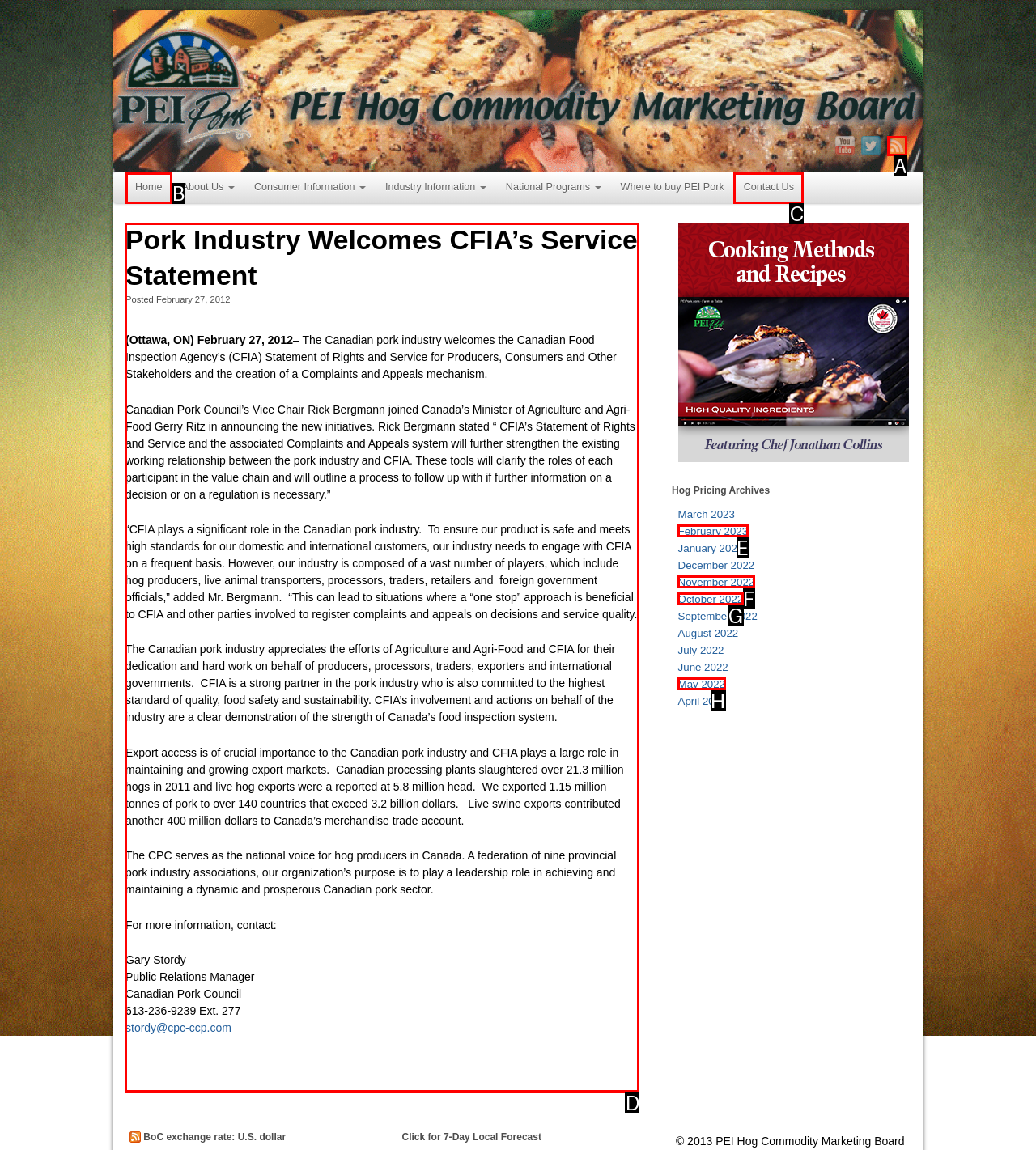To perform the task "Read the article about Pork Industry Welcomes CFIA’s Service Statement", which UI element's letter should you select? Provide the letter directly.

D